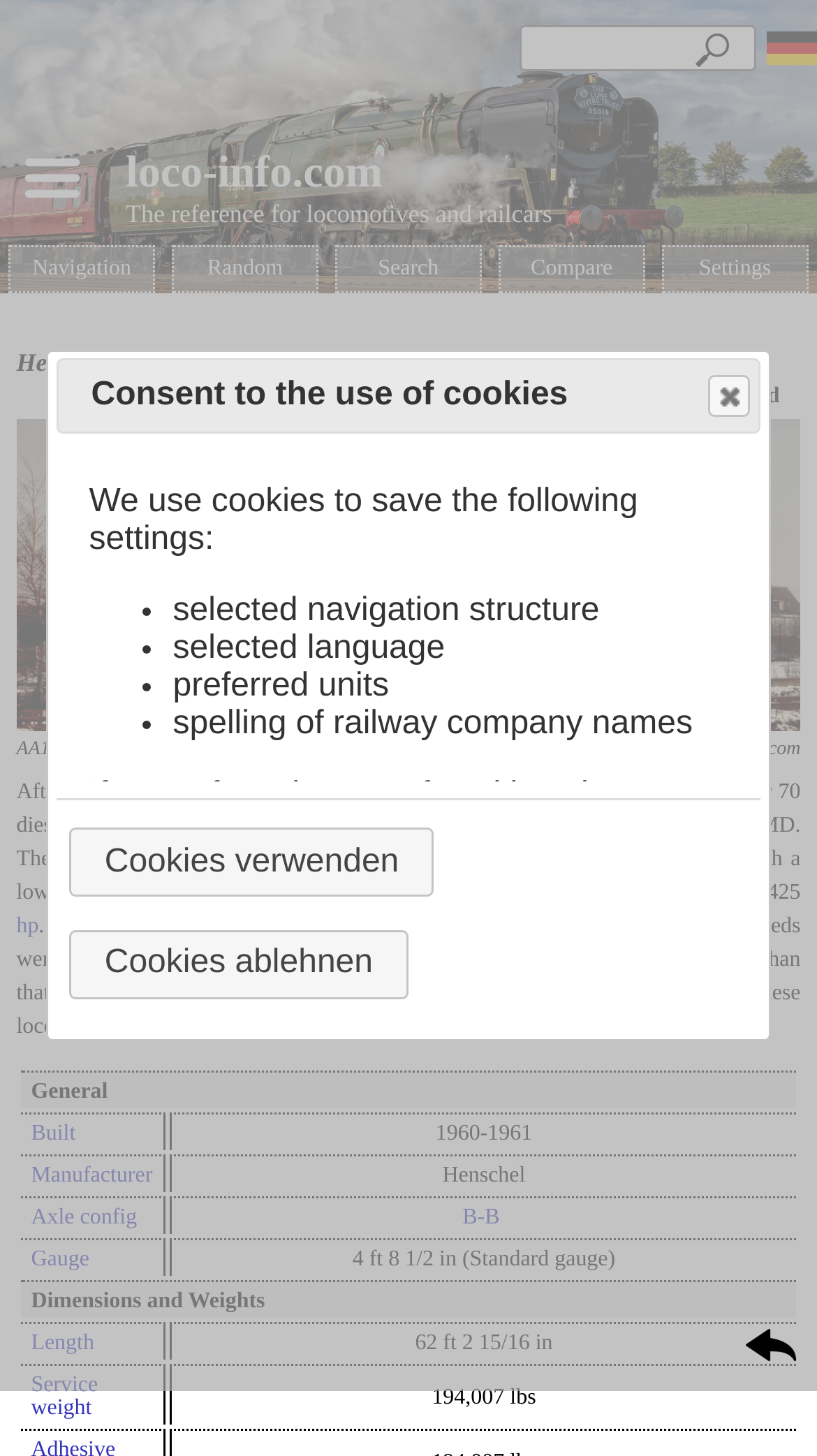What is the length of the locomotive?
Answer the question with a single word or phrase, referring to the image.

62 ft 2 15/16 in